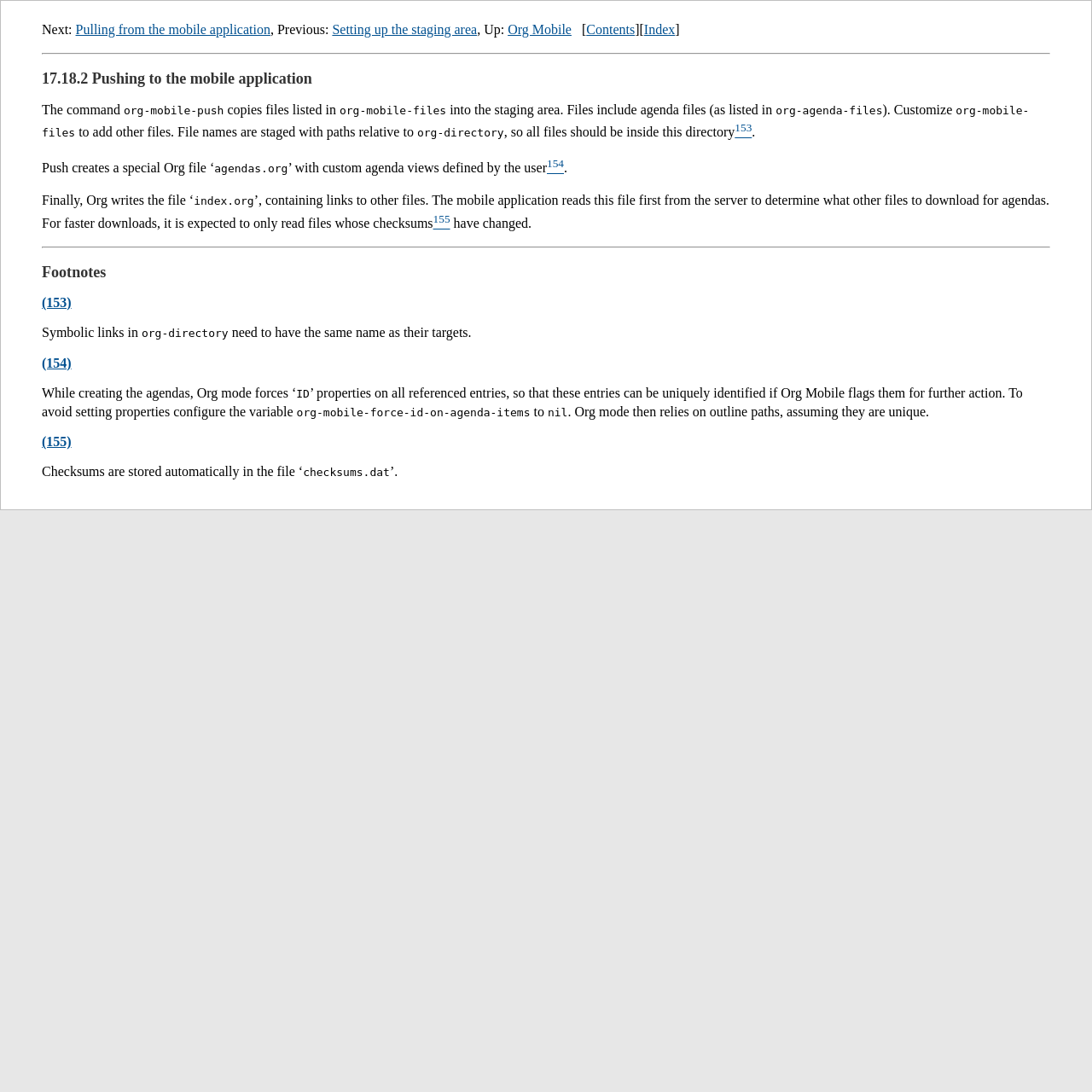What is the variable to configure to avoid setting 'ID' properties?
Please give a well-detailed answer to the question.

The variable to configure to avoid setting 'ID' properties is 'org-mobile-force-id-on-agenda-items', which is mentioned in the text as 'To avoid setting properties configure the variable org-mobile-force-id-on-agenda-items to nil'.